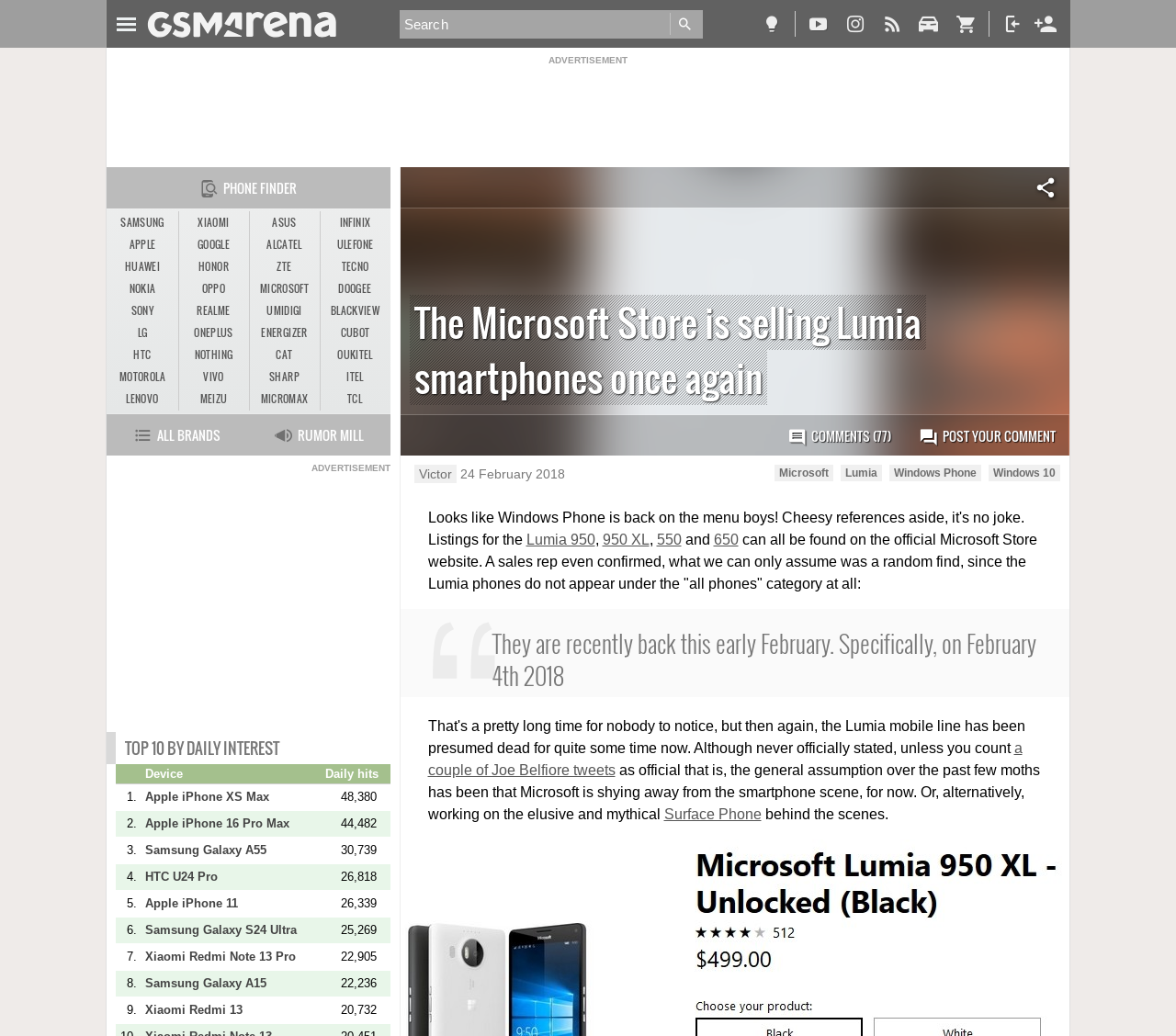Locate the heading on the webpage and return its text.

The Microsoft Store is selling Lumia smartphones once again